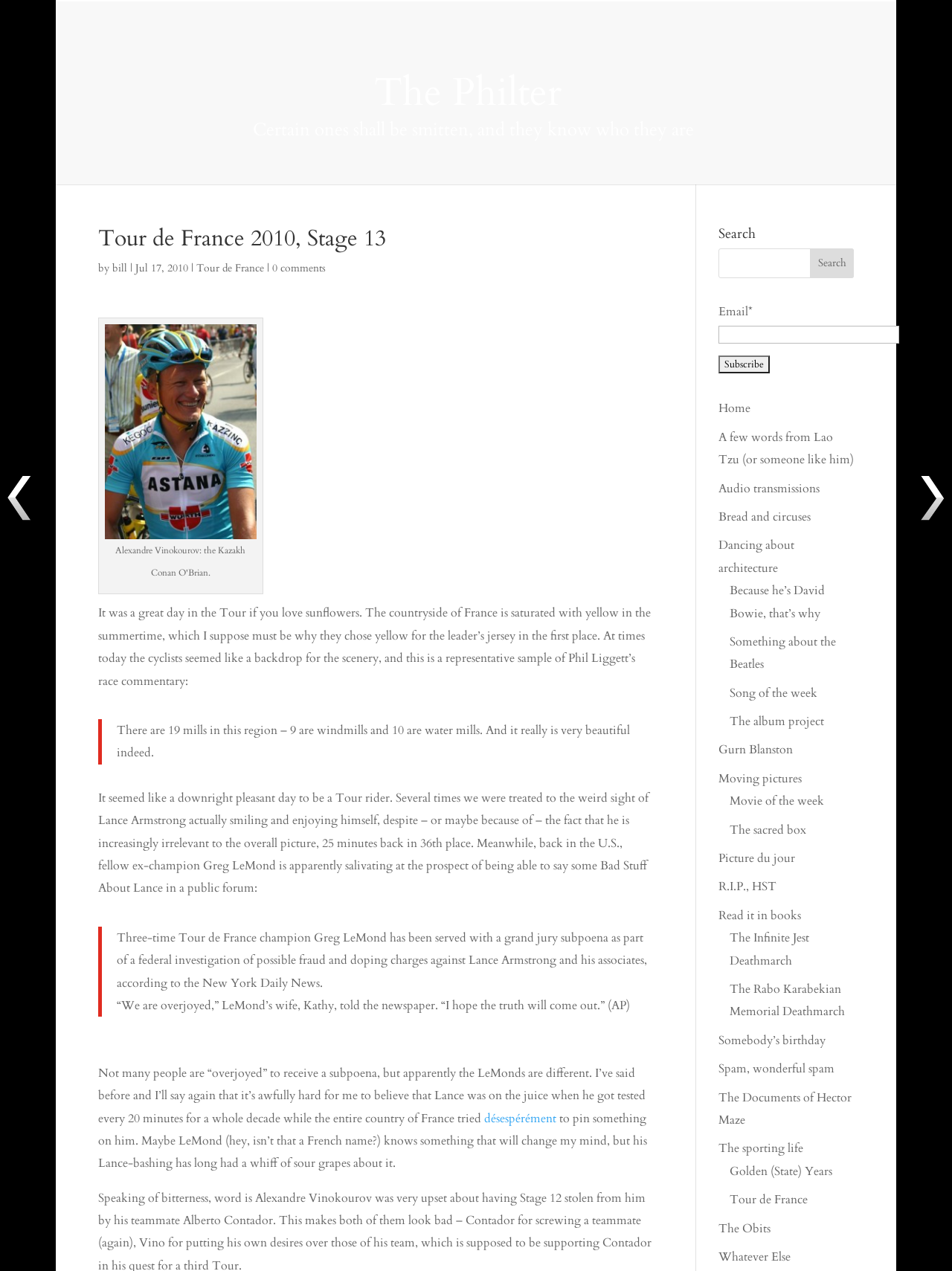What is the name of the Tour de France stage described in this article?
Look at the image and respond with a one-word or short-phrase answer.

Stage 13